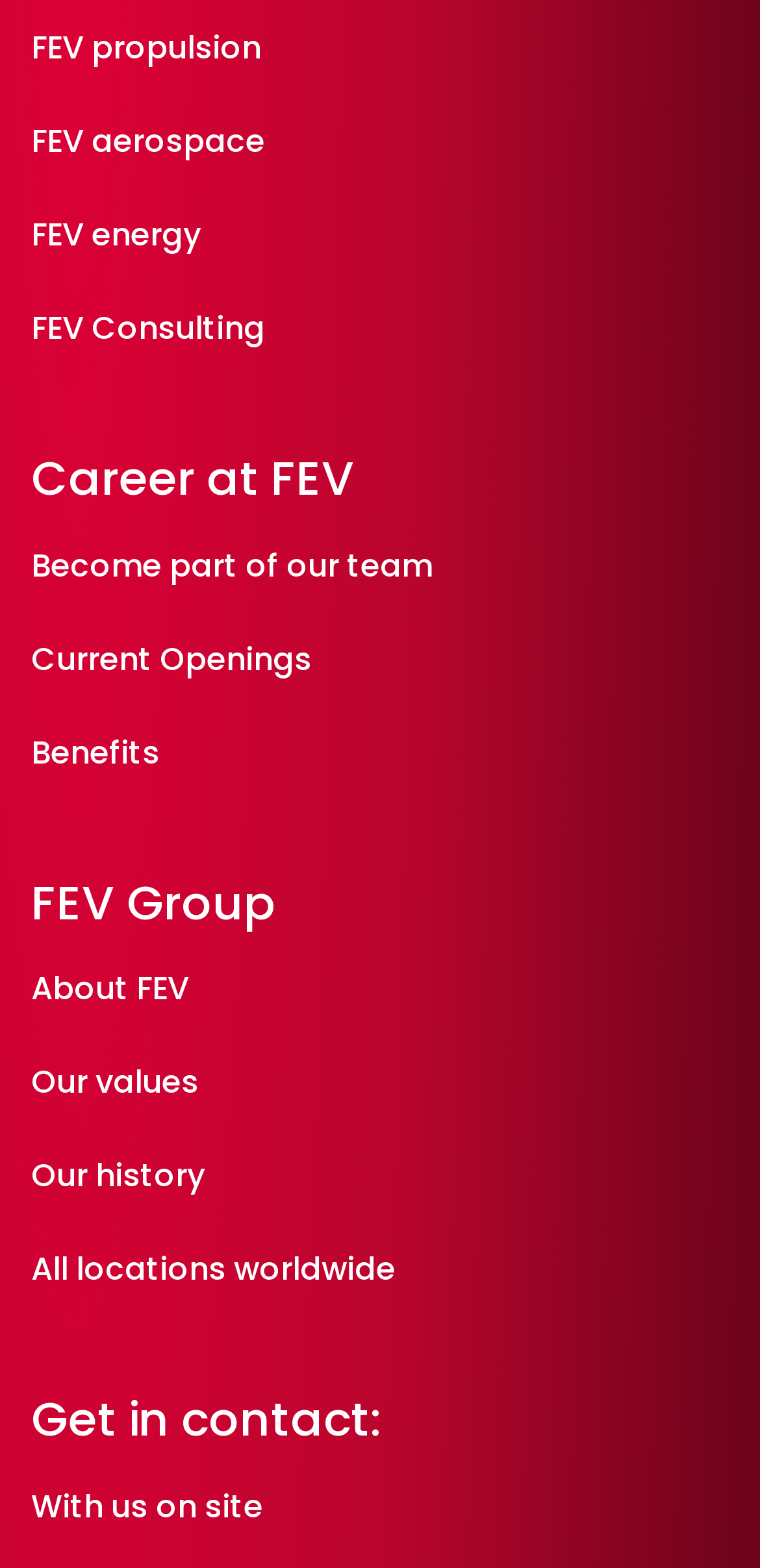Locate the bounding box coordinates of the element that needs to be clicked to carry out the instruction: "Discover FEV's values". The coordinates should be given as four float numbers ranging from 0 to 1, i.e., [left, top, right, bottom].

[0.041, 0.676, 0.262, 0.705]